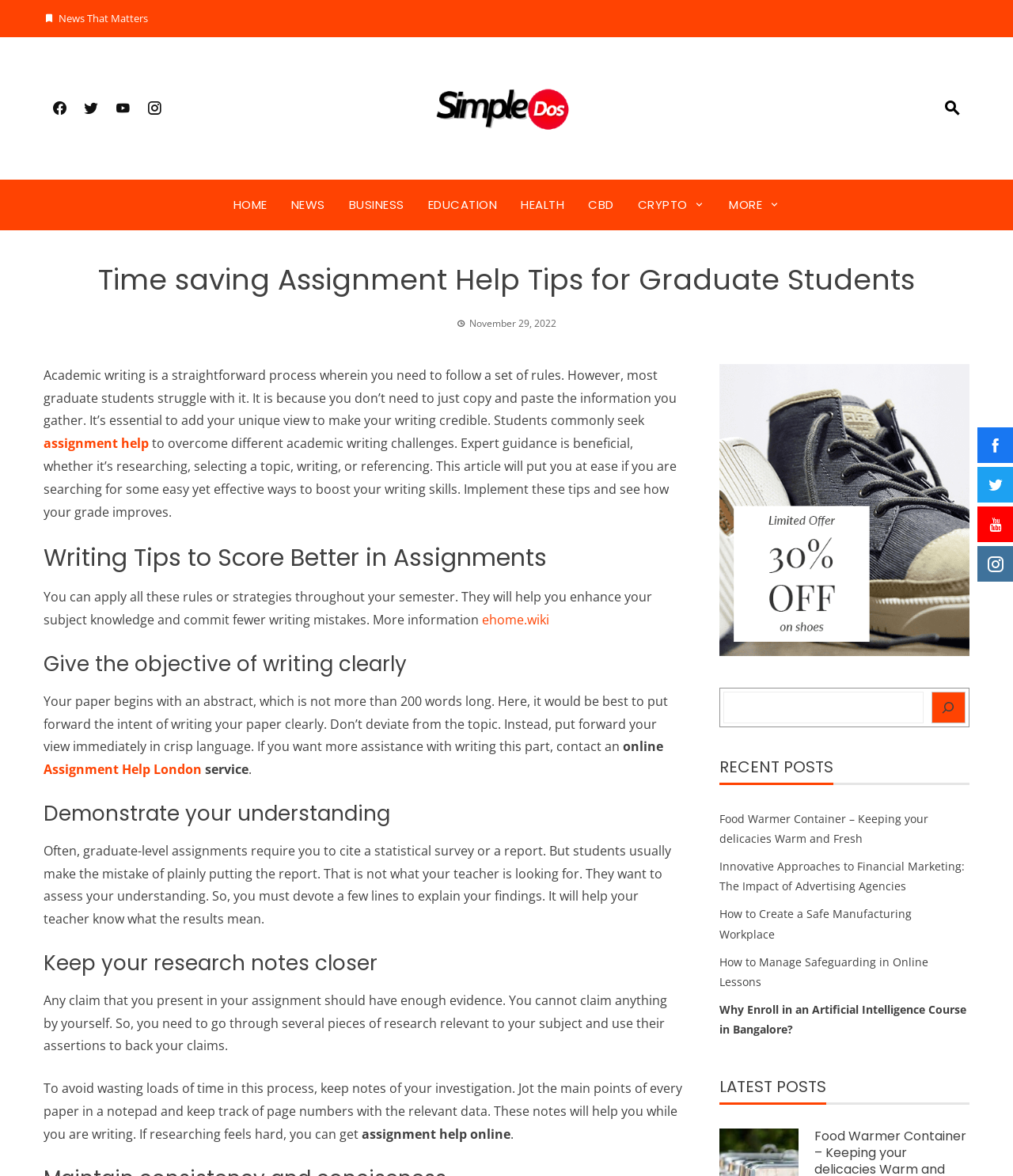Please specify the bounding box coordinates of the area that should be clicked to accomplish the following instruction: "Get assignment help online". The coordinates should consist of four float numbers between 0 and 1, i.e., [left, top, right, bottom].

[0.357, 0.957, 0.504, 0.972]